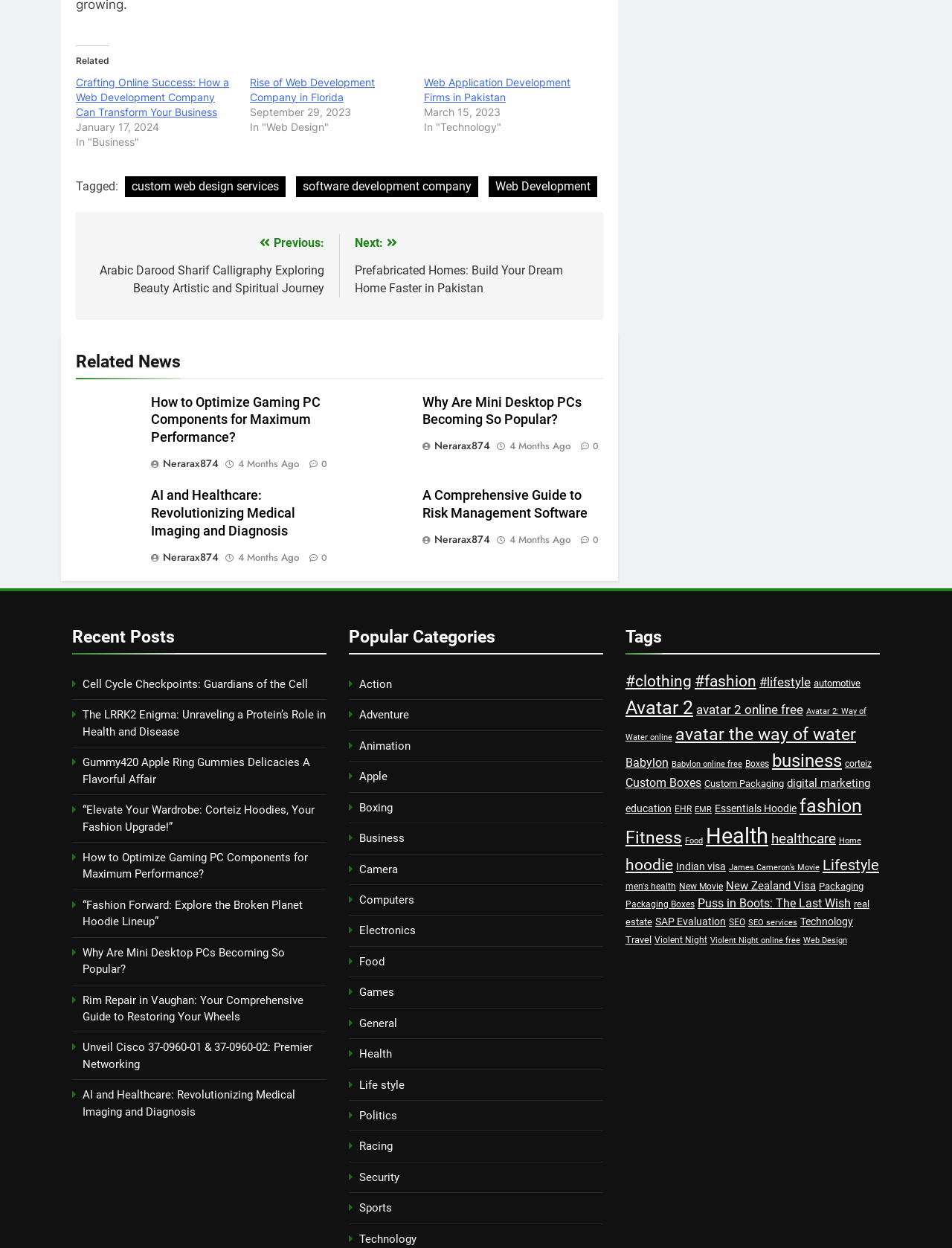Please locate the bounding box coordinates of the element that needs to be clicked to achieve the following instruction: "Navigate to 'Posts'". The coordinates should be four float numbers between 0 and 1, i.e., [left, top, right, bottom].

[0.08, 0.17, 0.634, 0.256]